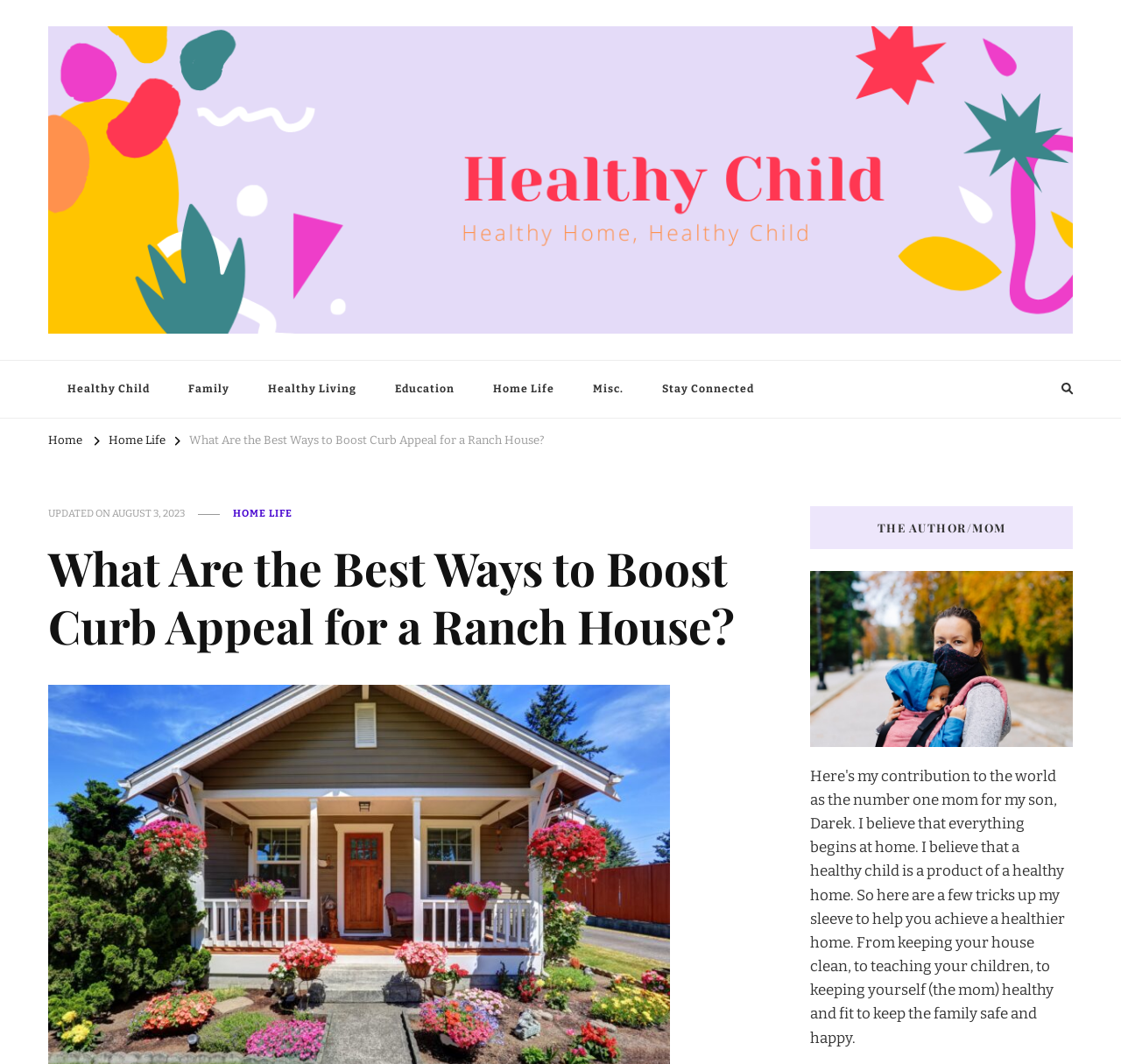Identify the headline of the webpage and generate its text content.

What Are the Best Ways to Boost Curb Appeal for a Ranch House?